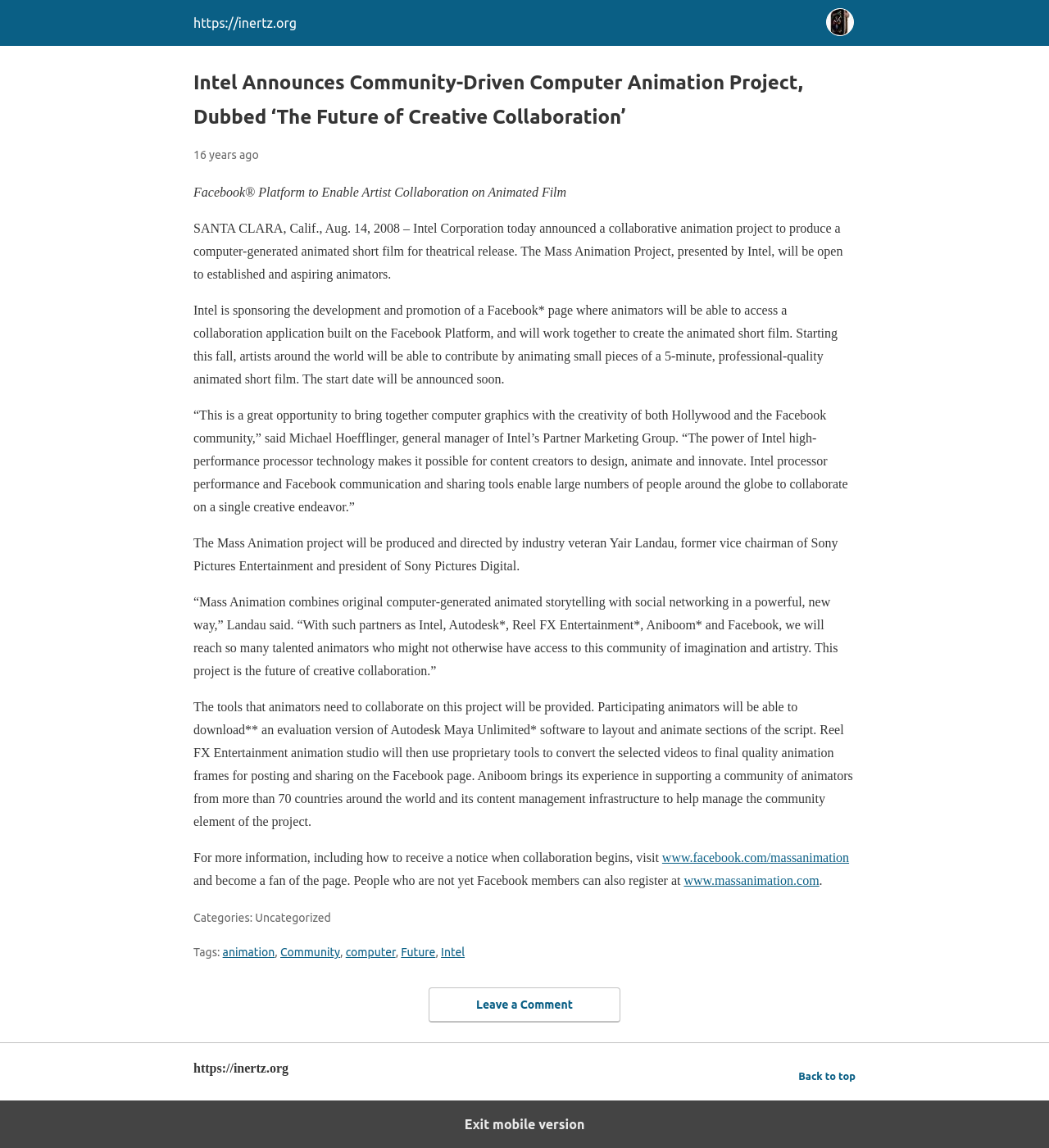From the given element description: "Exit mobile version", find the bounding box for the UI element. Provide the coordinates as four float numbers between 0 and 1, in the order [left, top, right, bottom].

[0.0, 0.958, 1.0, 1.0]